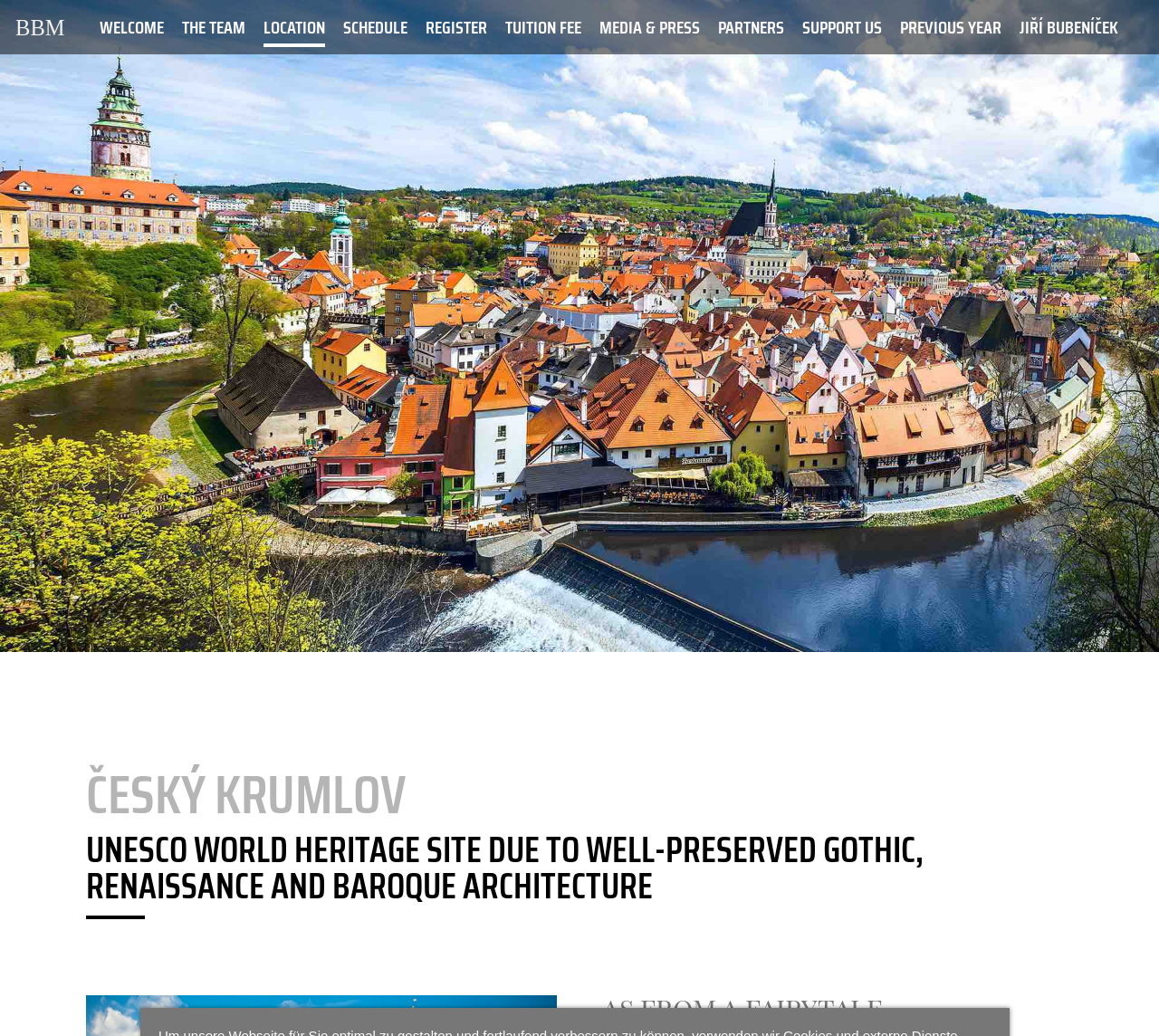Please identify the bounding box coordinates of the area I need to click to accomplish the following instruction: "go to Jiří Bubeníček Masterclasses homepage".

[0.0, 0.0, 0.068, 0.052]